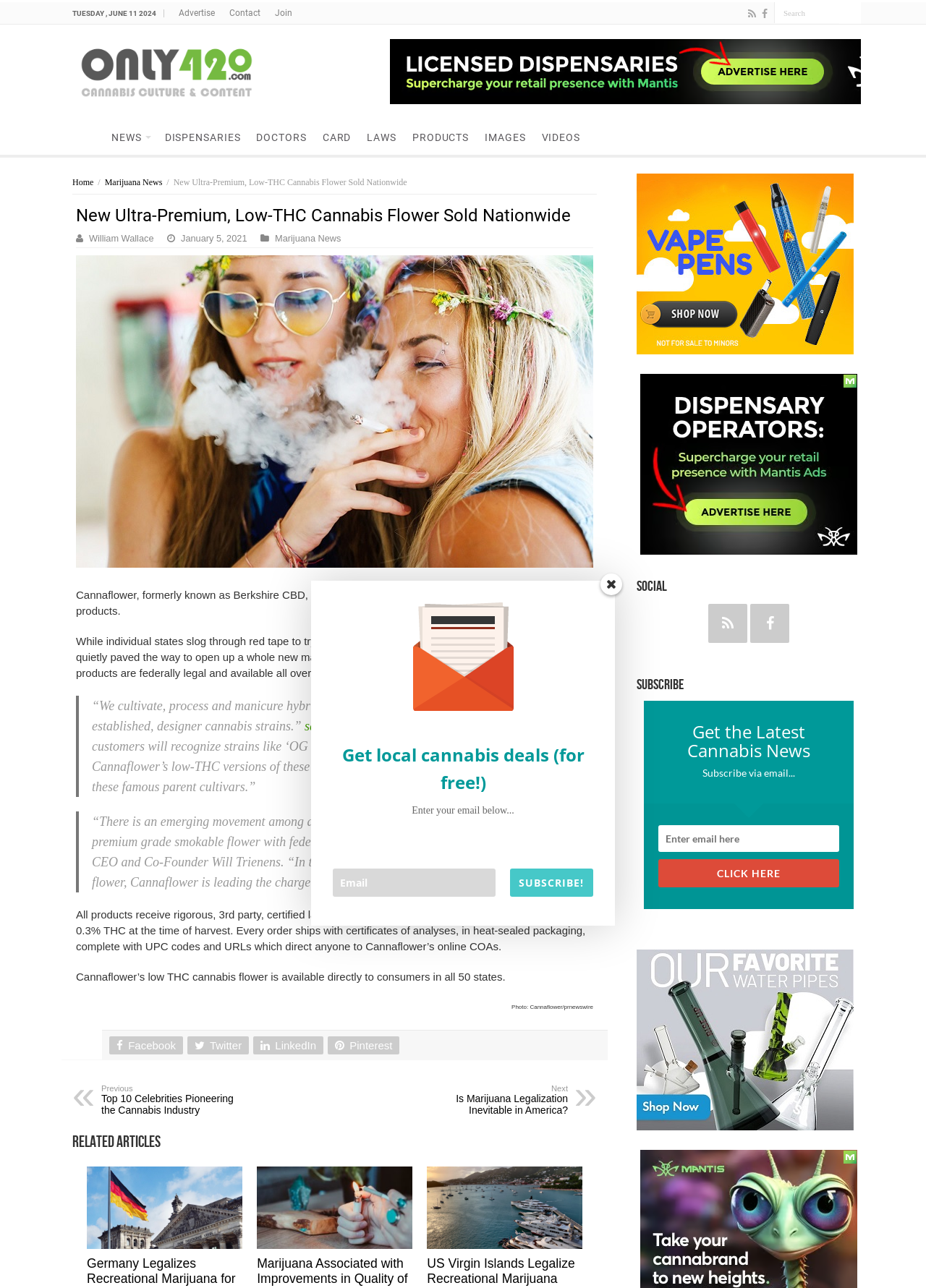Provide a one-word or brief phrase answer to the question:
What is the name of the company mentioned in the article?

Cannaflower